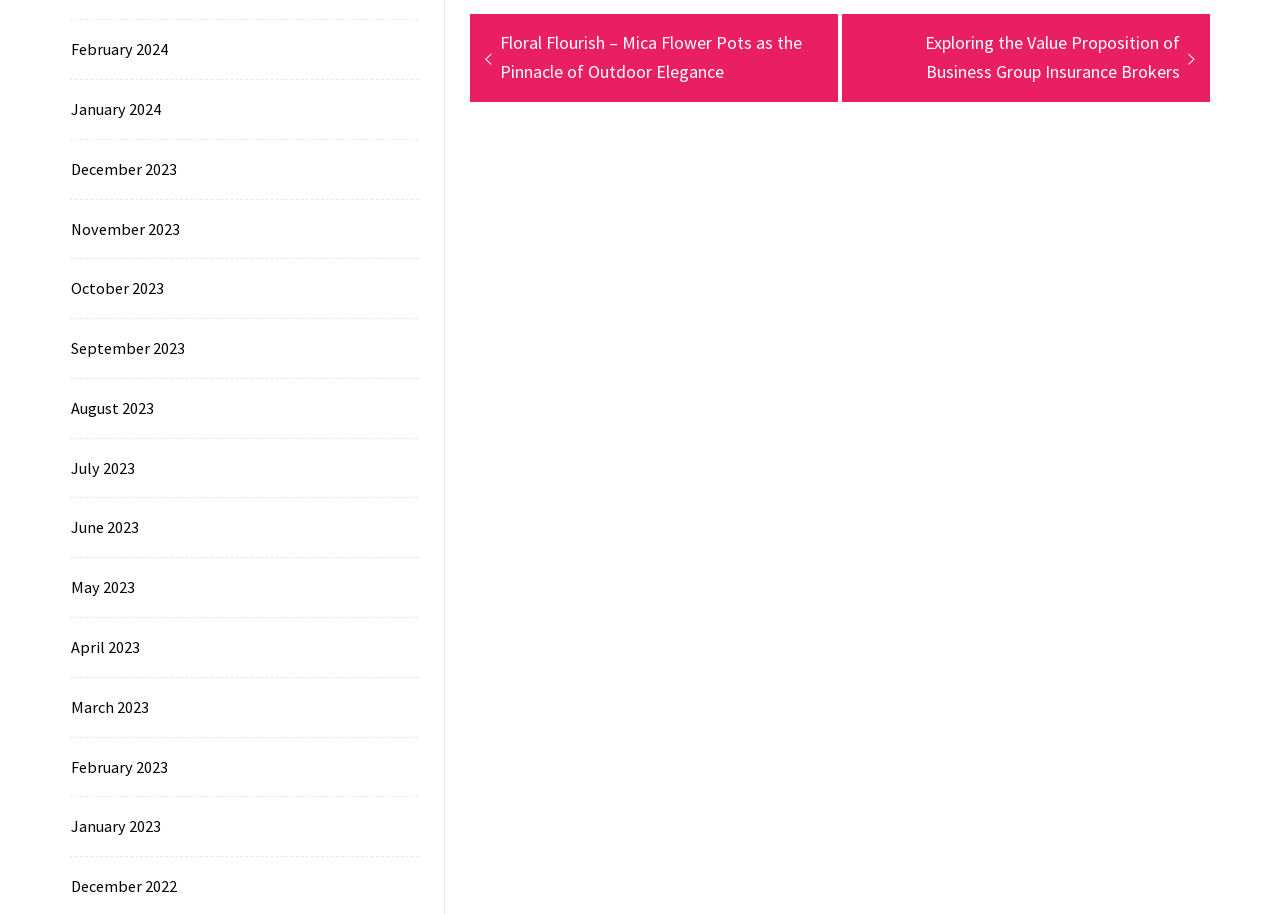Please identify the bounding box coordinates of the clickable region that I should interact with to perform the following instruction: "View posts from January 2023". The coordinates should be expressed as four float numbers between 0 and 1, i.e., [left, top, right, bottom].

[0.051, 0.889, 0.126, 0.92]